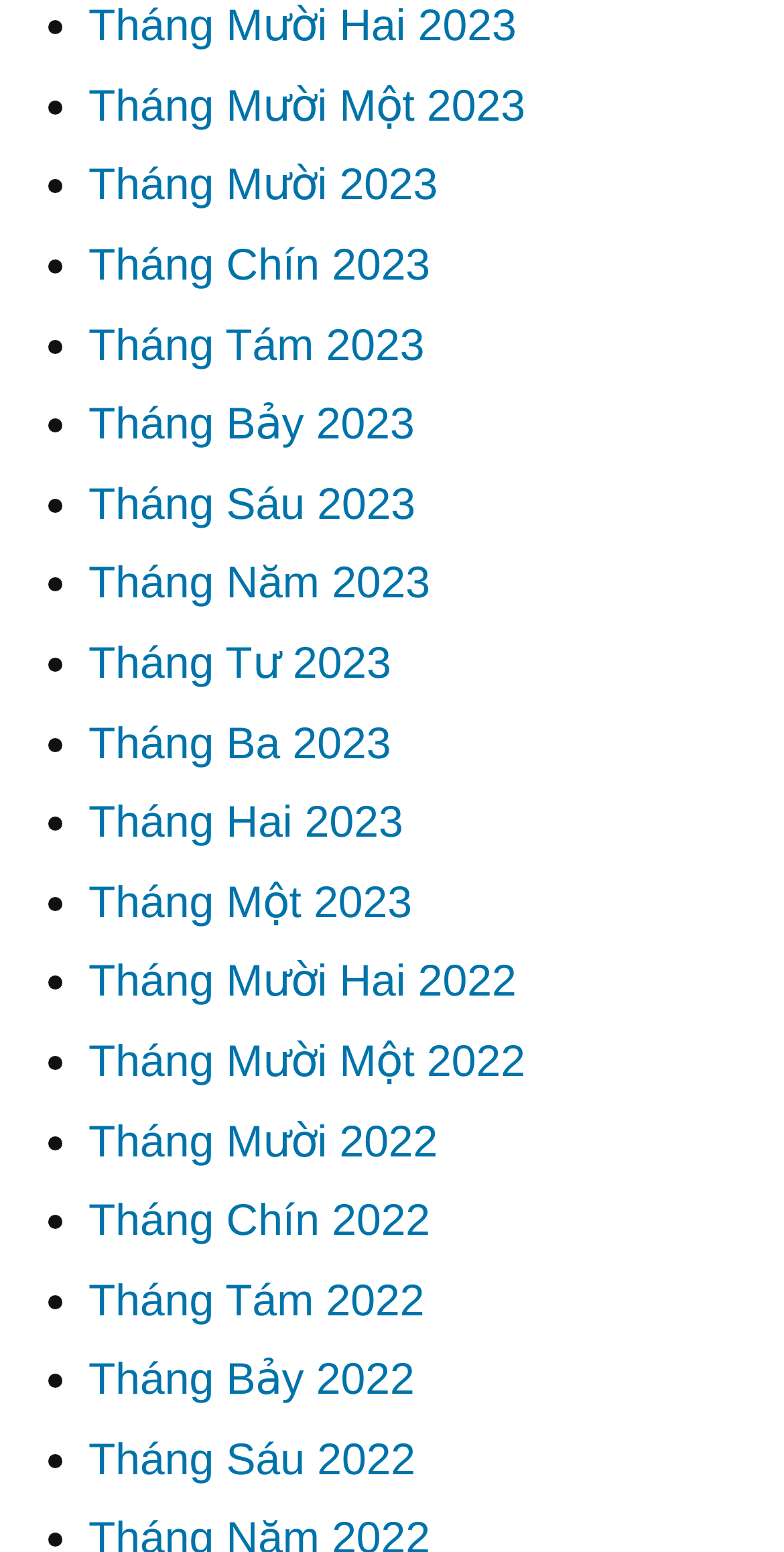What is the latest month listed?
Please respond to the question with a detailed and thorough explanation.

I looked at the list of links and found that the latest month listed is December 2023, which is the 1st link from the top.